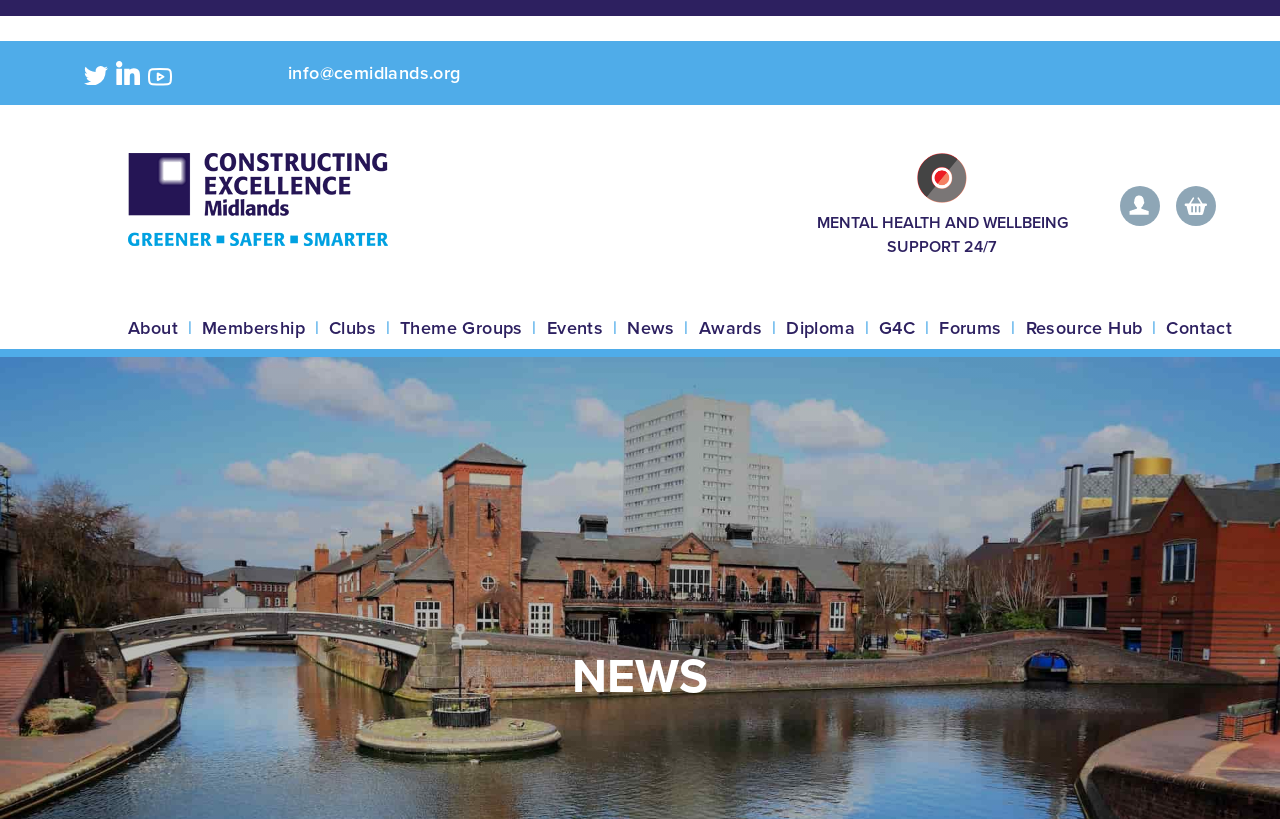Give an extensive and precise description of the webpage.

The webpage is about Constructing Excellence Midlands, an organization that provides resources and support for the construction industry. At the top of the page, there are several links and images, including a logo and a "Red Dot" image. Below these, there is a section with links to various pages, including "About", "Membership", "Clubs", "Theme Groups", "Events", "News", and "Awards".

The "About" section has links to pages about the organization, its members, and its benefits. The "Membership" section has links to pages about membership fees, applying for membership, and member benefits. The "Clubs" section has links to pages about different clubs, including Birmingham and Black Country, Coventry and Warwickshire, and others.

The "Theme Groups" section has links to pages about various theme groups, including Future Skills, Smart Construction, Climate Action, and others. Each theme group has an associated image. The "Events" section has links to pages about upcoming events, meetings, and webinars.

The "News" section has links to pages about news and awards. The "Awards" section has links to pages about different awards, including the West Awards, East Awards, and G4C Awards. Each award has its own section with links to pages about the award, its winners, and its sponsors.

At the bottom of the page, there are links to pages about the diploma, G4C, and forums, including the Infrastructure Forum, Social Housing Forum, and Construction Clients Forum. There is also a "Resource Hub" section with links to various resources.

Throughout the page, there are images and icons, including logos, dots, and other graphics. The layout is organized and easy to navigate, with clear headings and sections.